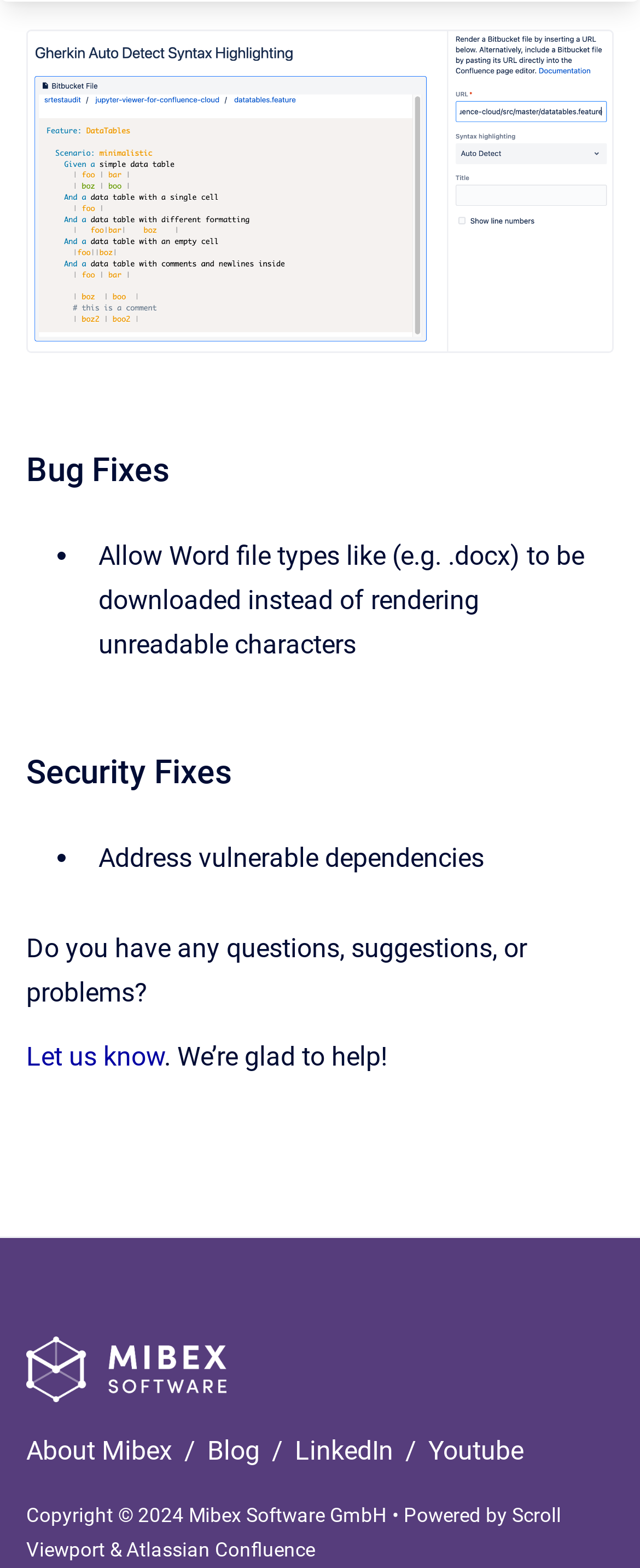Using the image as a reference, answer the following question in as much detail as possible:
How many links are there in the footer?

There are 6 links in the footer section of the webpage, namely 'About Mibex', 'Blog', 'LinkedIn', 'Youtube', 'Scroll Viewport', and 'Atlassian Confluence'.